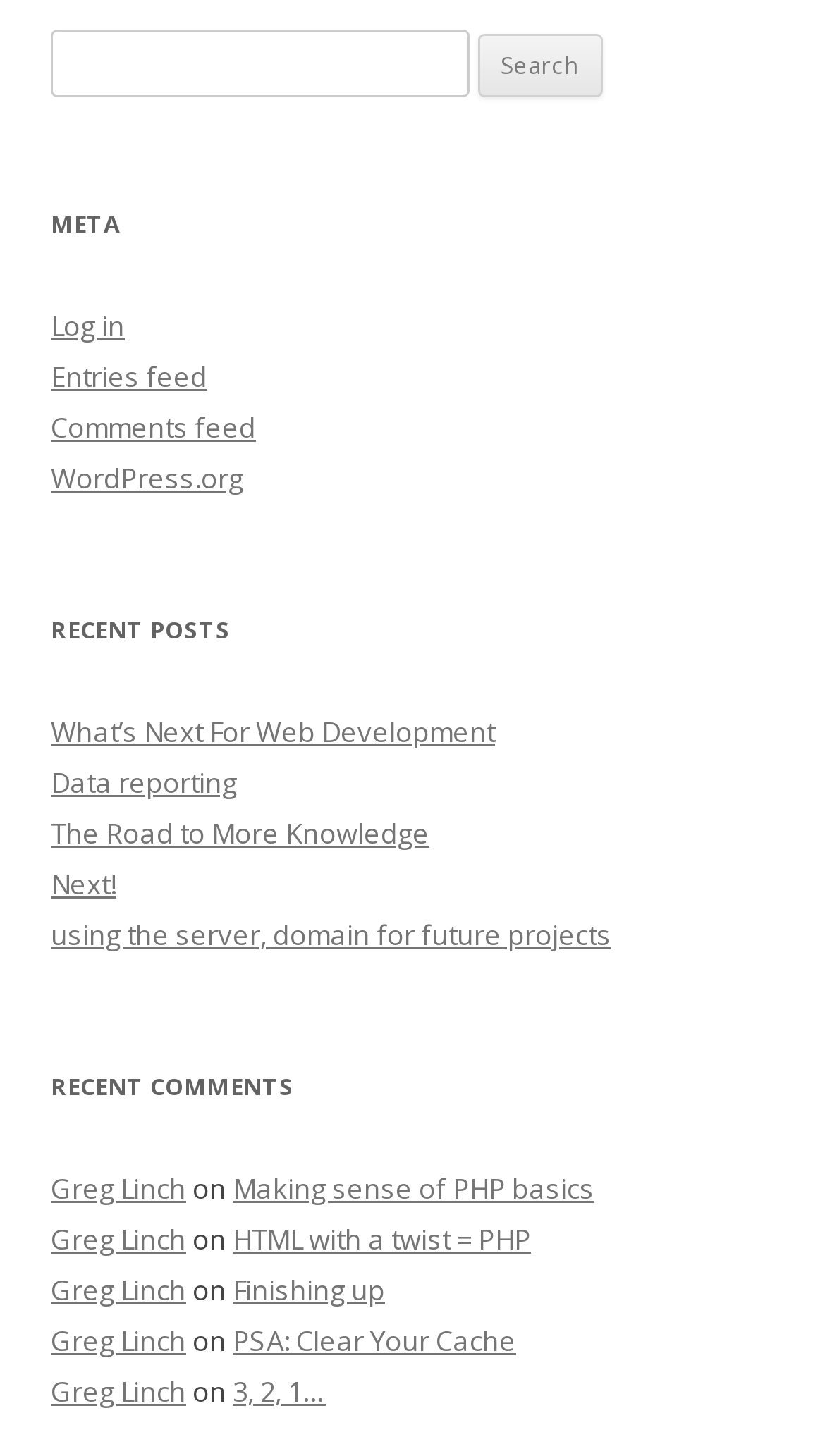Identify the bounding box coordinates of the region that should be clicked to execute the following instruction: "Read the recent post 'What’s Next For Web Development'".

[0.062, 0.49, 0.6, 0.516]